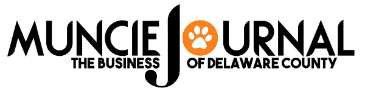What is the tagline of the Muncie Journal?
Refer to the image and provide a one-word or short phrase answer.

The Business of Delaware County